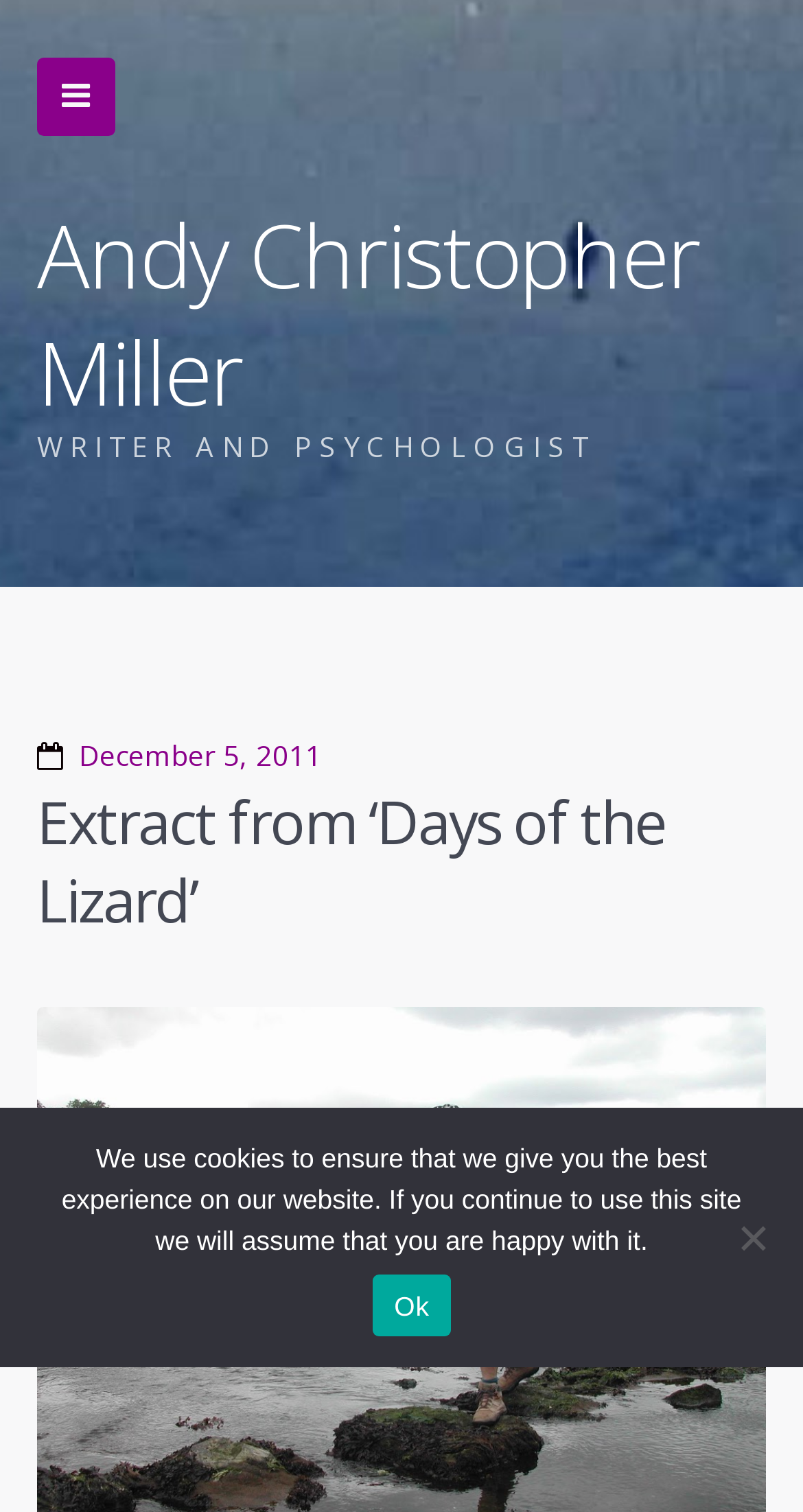For the following element description, predict the bounding box coordinates in the format (top-left x, top-left y, bottom-right x, bottom-right y). All values should be floating point numbers between 0 and 1. Description: Skip to navigation

[0.046, 0.039, 0.143, 0.09]